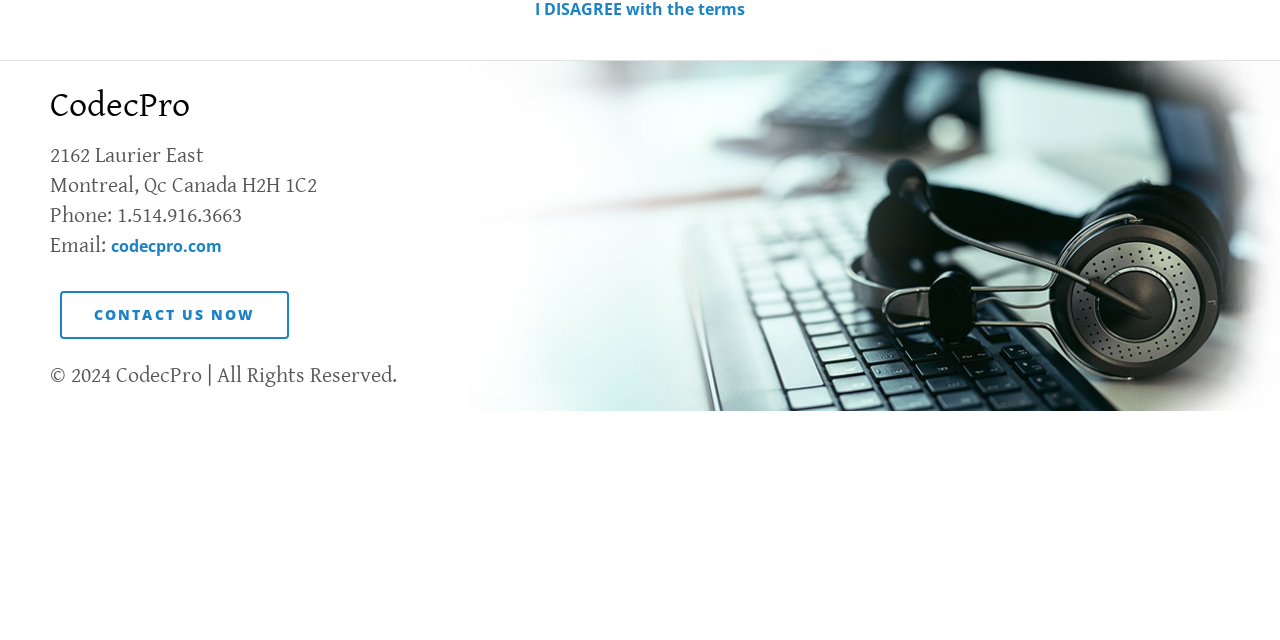Please find the bounding box for the UI element described by: "codecpro.com".

[0.087, 0.367, 0.173, 0.402]